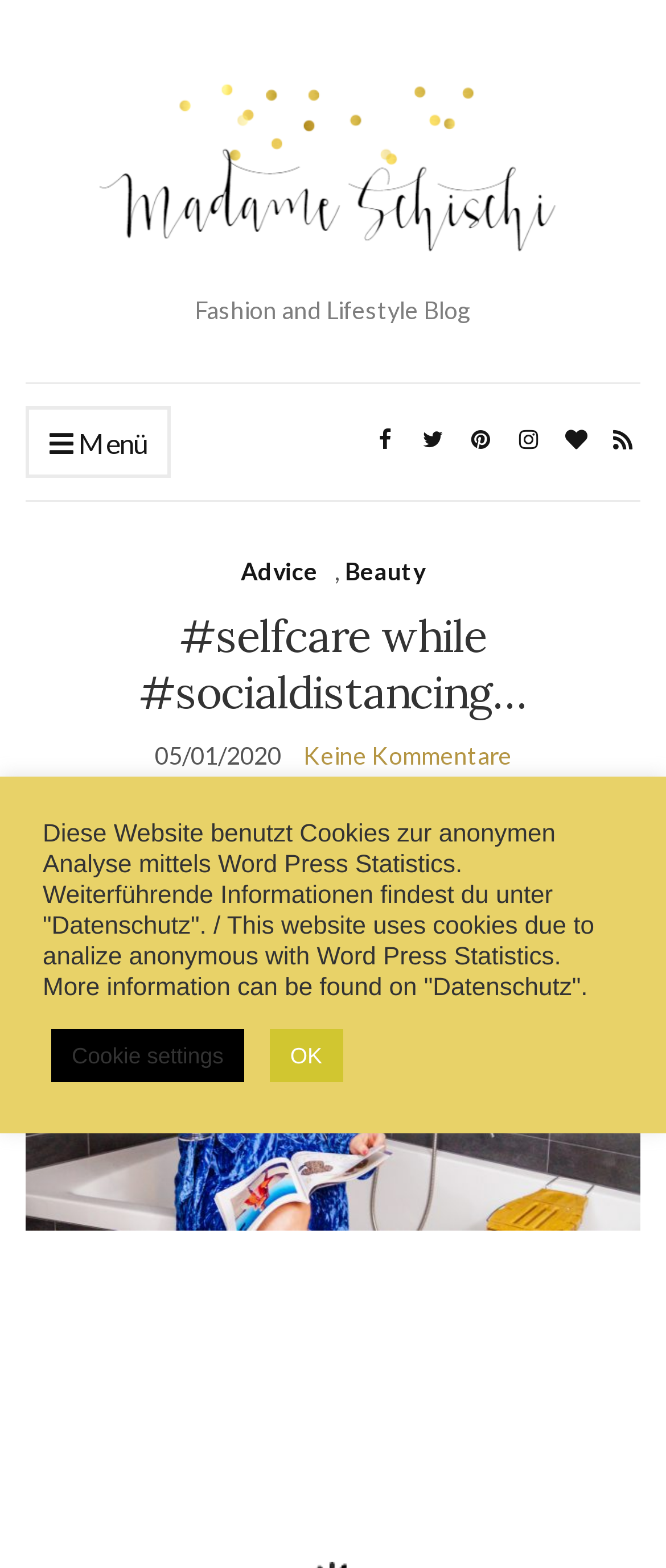Please give a succinct answer to the question in one word or phrase:
When was the latest article published?

05/01/2020